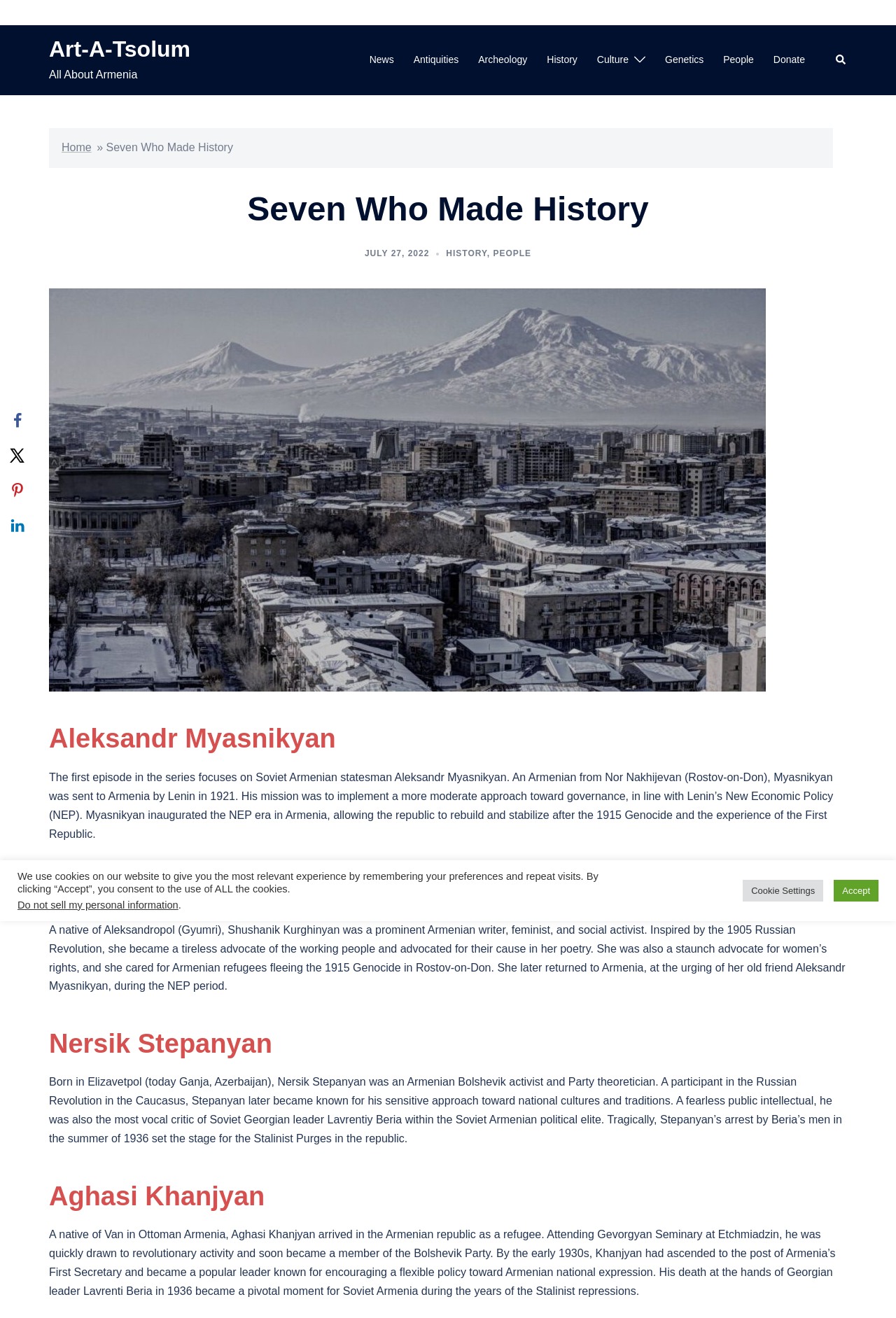Give a one-word or one-phrase response to the question:
What is the name of the second person mentioned in the series?

Shushanik Kurghinyan